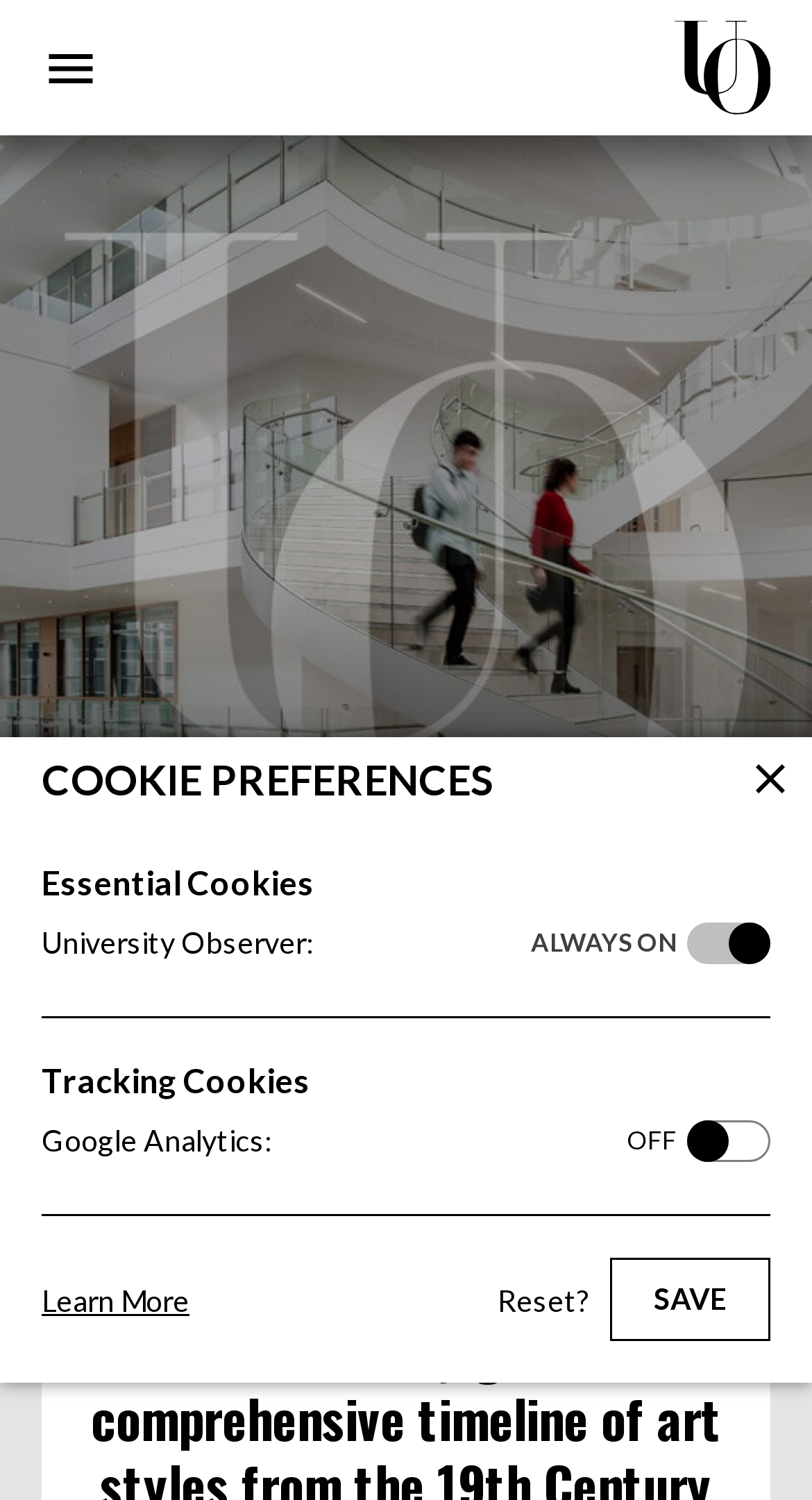What is the name of the university?
Answer the question with a detailed and thorough explanation.

The name of the university can be found in the top-left corner of the webpage, where it says 'University Observer' in a heading element.